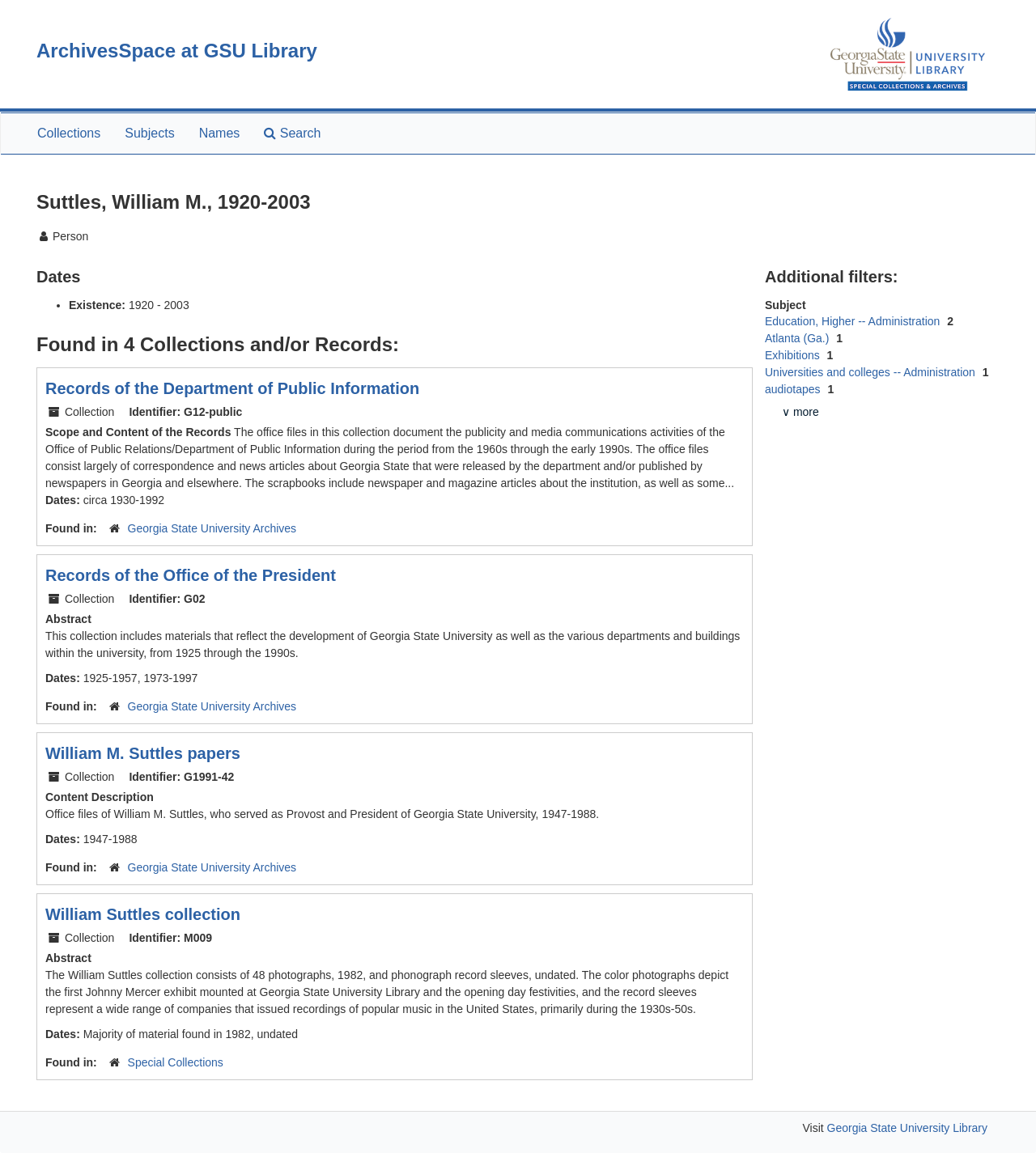Locate the bounding box coordinates of the element that needs to be clicked to carry out the instruction: "View the 'Records of the Department of Public Information'". The coordinates should be given as four float numbers ranging from 0 to 1, i.e., [left, top, right, bottom].

[0.044, 0.326, 0.718, 0.347]